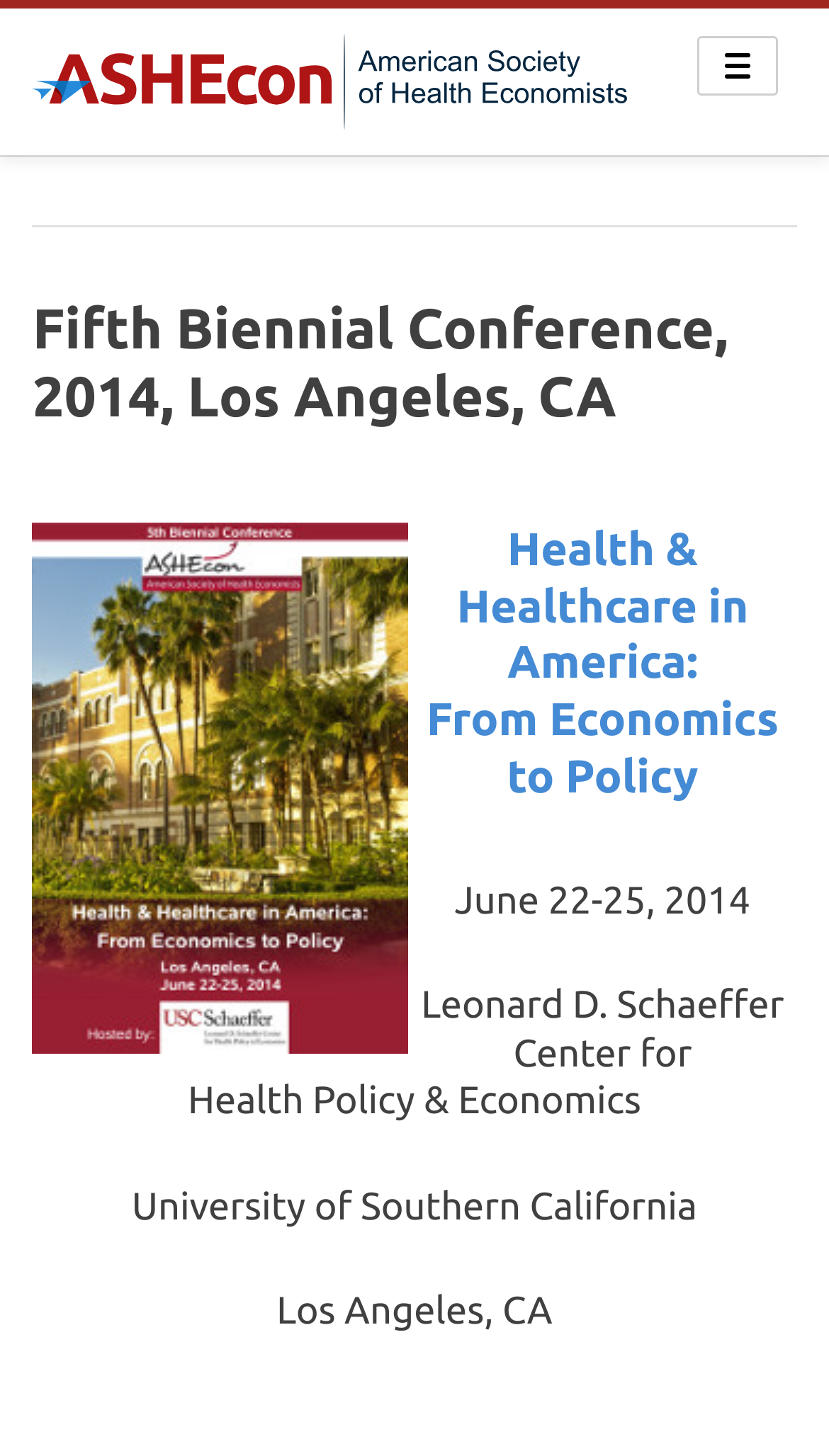Locate the bounding box coordinates of the UI element described by: "alt="ASHEcon"". Provide the coordinates as four float numbers between 0 and 1, formatted as [left, top, right, bottom].

[0.039, 0.023, 0.757, 0.089]